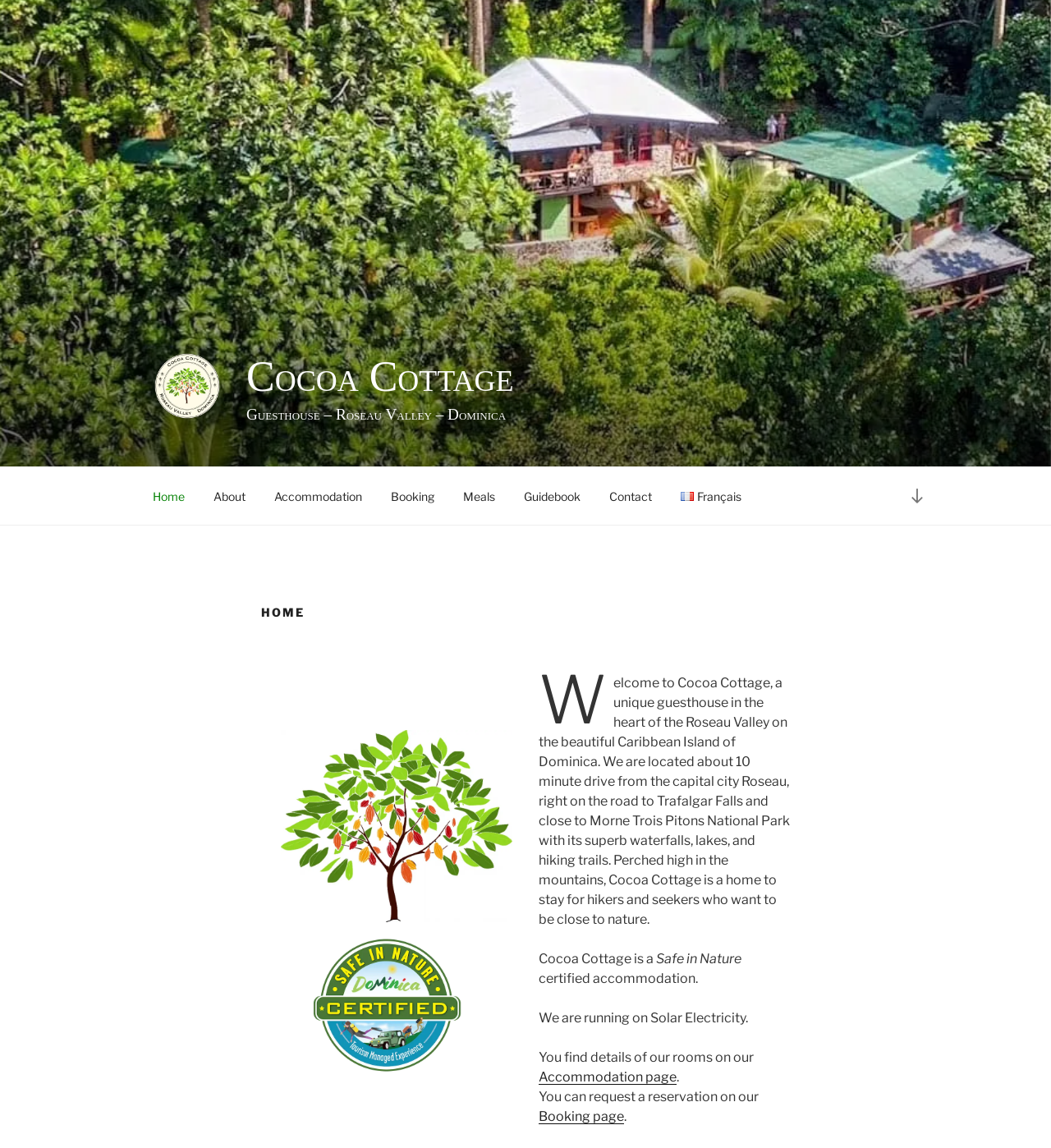Extract the bounding box coordinates for the HTML element that matches this description: "Scroll down to content". The coordinates should be four float numbers between 0 and 1, i.e., [left, top, right, bottom].

[0.855, 0.414, 0.891, 0.449]